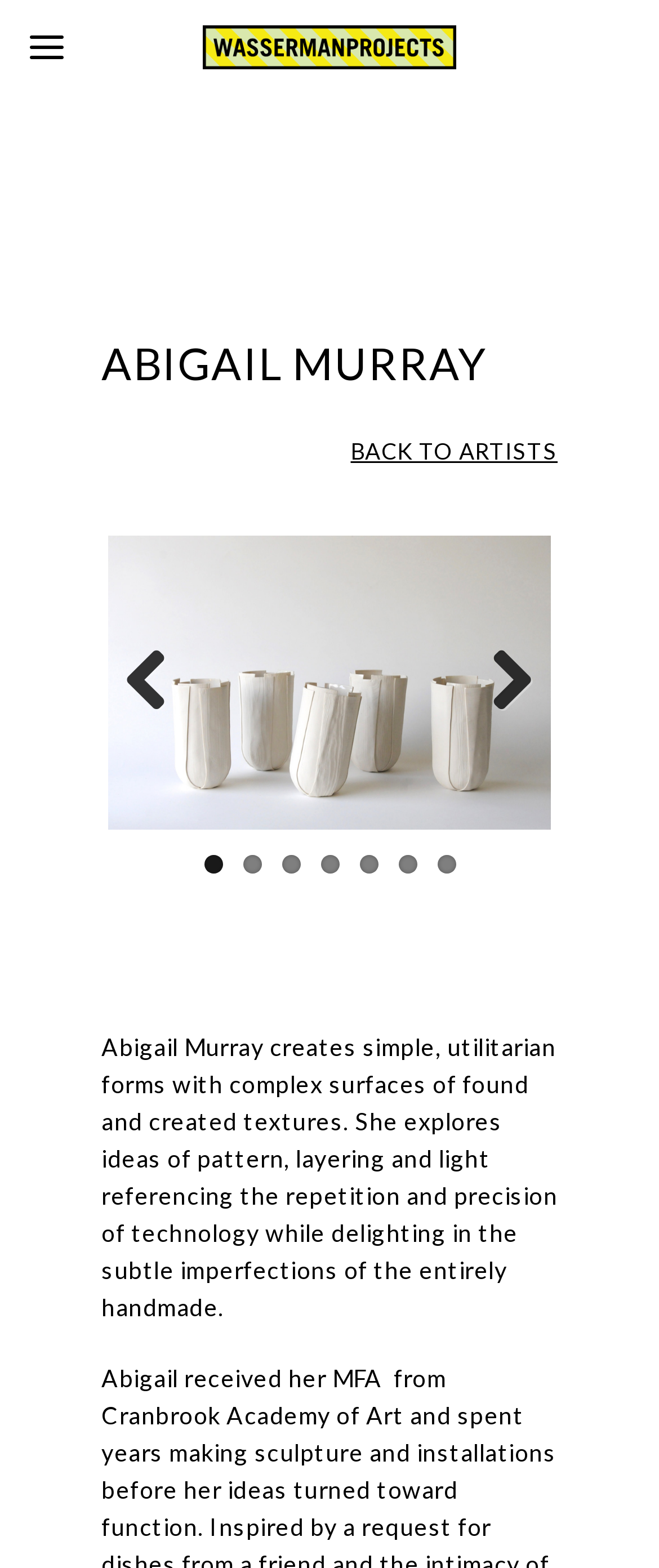How many images are there on the webpage?
Please provide a single word or phrase based on the screenshot.

2